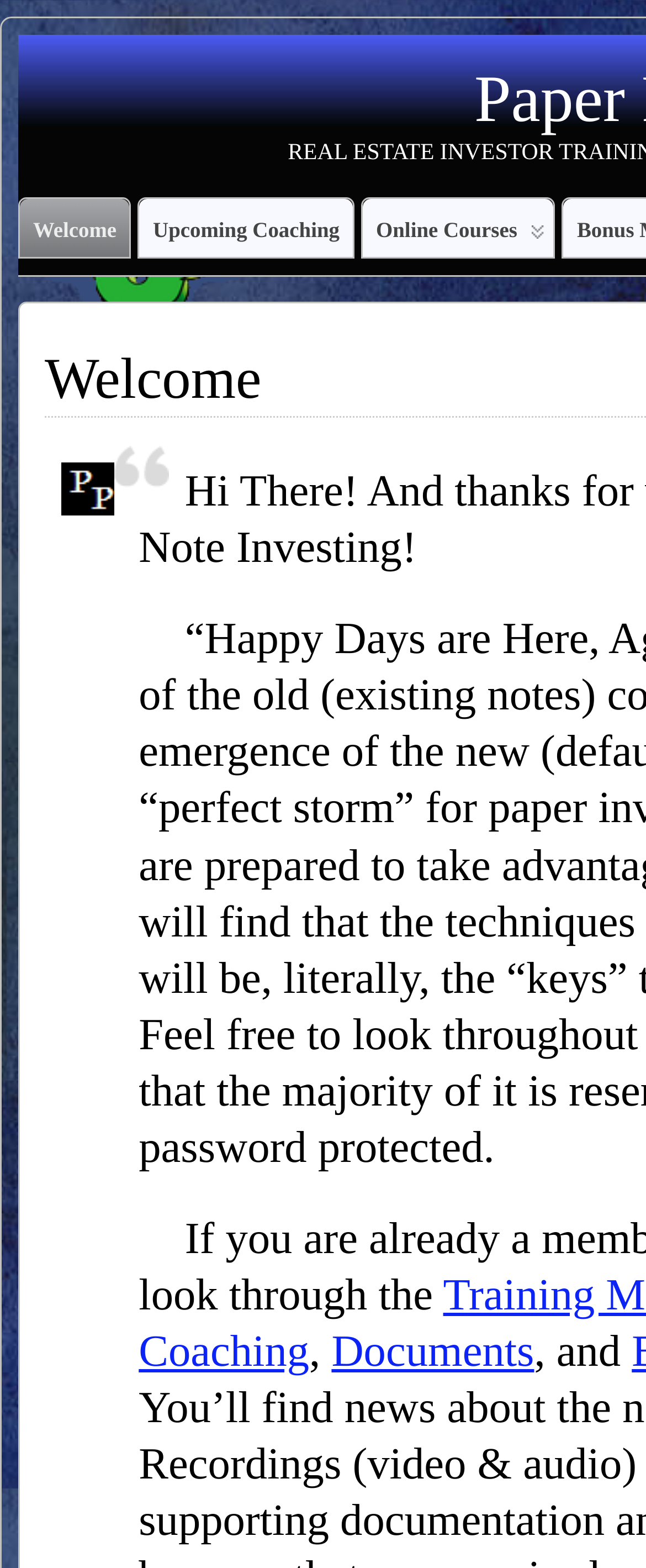Bounding box coordinates are given in the format (top-left x, top-left y, bottom-right x, bottom-right y). All values should be floating point numbers between 0 and 1. Provide the bounding box coordinate for the UI element described as: Welcome

[0.031, 0.127, 0.201, 0.164]